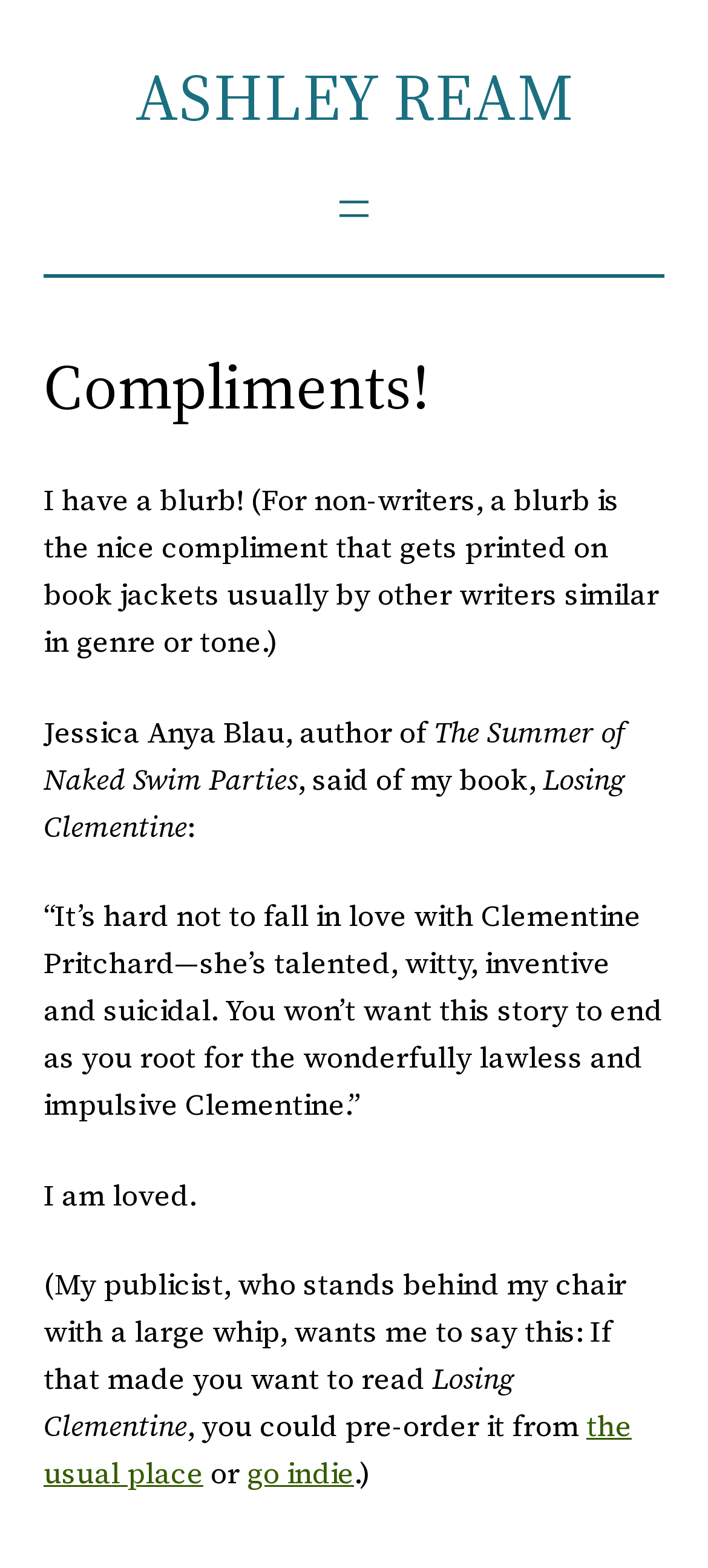Determine the bounding box coordinates in the format (top-left x, top-left y, bottom-right x, bottom-right y). Ensure all values are floating point numbers between 0 and 1. Identify the bounding box of the UI element described by: the usual place

[0.062, 0.896, 0.892, 0.952]